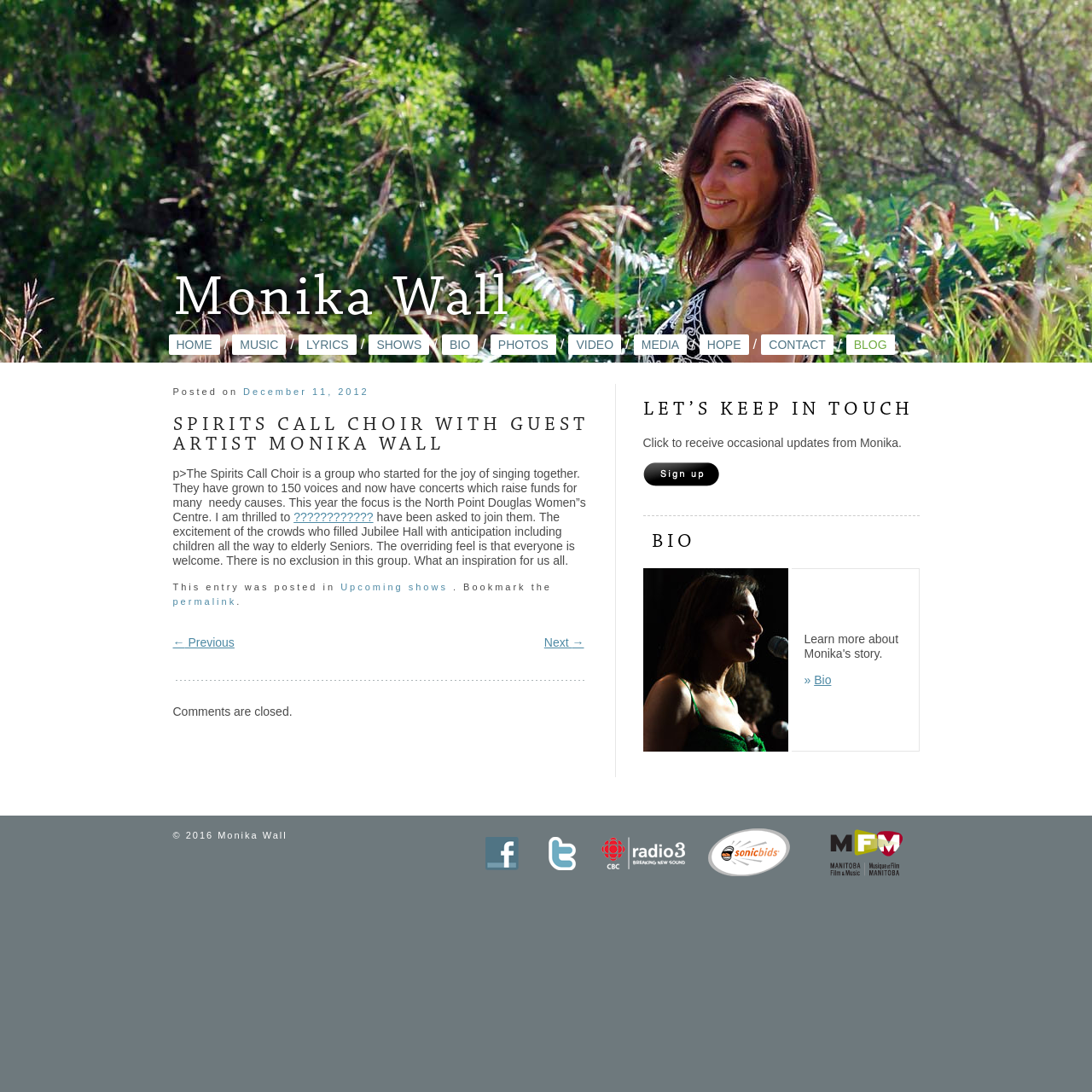What is the purpose of the Spirits Call Choir?
Using the image as a reference, give an elaborate response to the question.

The question can be answered by reading the paragraph of text that describes the Spirits Call Choir, which states that they have concerts that raise funds for many needy causes.